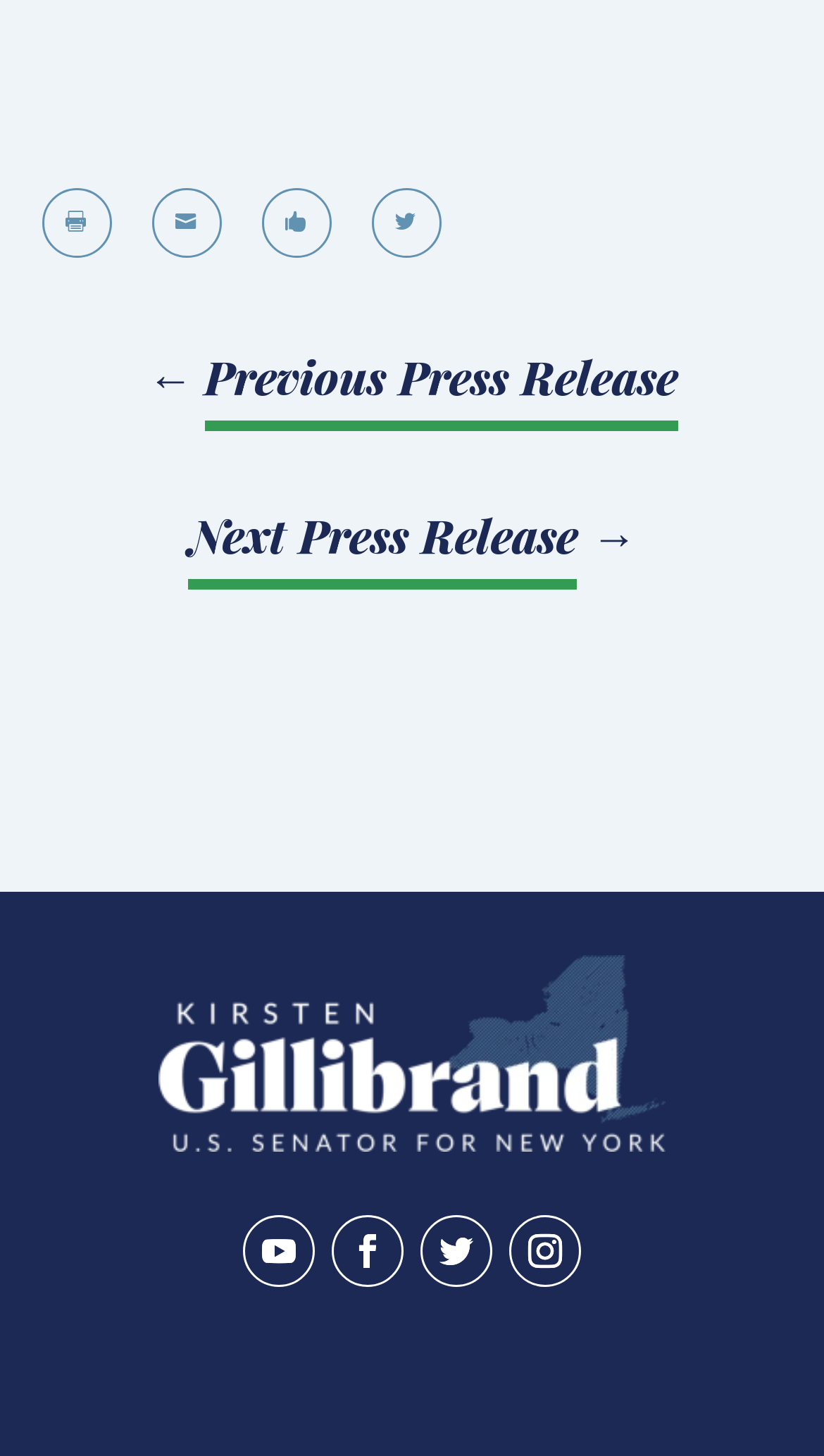Using the provided element description: "", determine the bounding box coordinates of the corresponding UI element in the screenshot.

[0.05, 0.129, 0.135, 0.177]